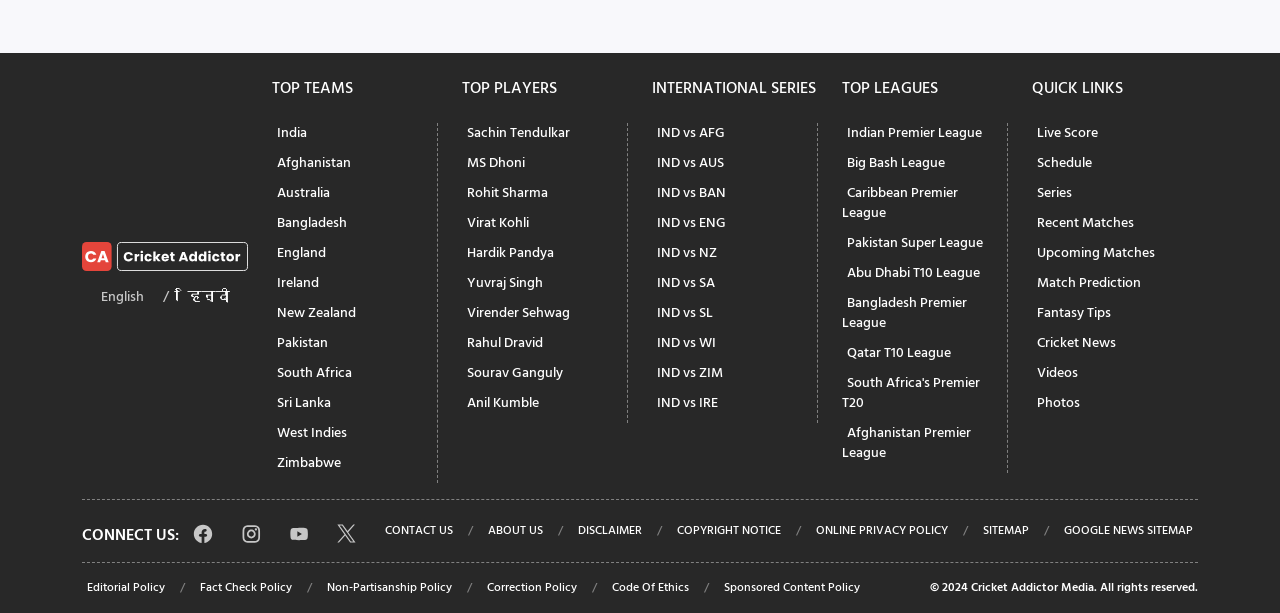Please provide a comprehensive response to the question based on the details in the image: What is the purpose of the 'QUICK LINKS' section?

The 'QUICK LINKS' section appears to provide quick access to various cricket-related pages, such as Live Score, Schedule, Series, and more, allowing users to navigate to these pages easily.